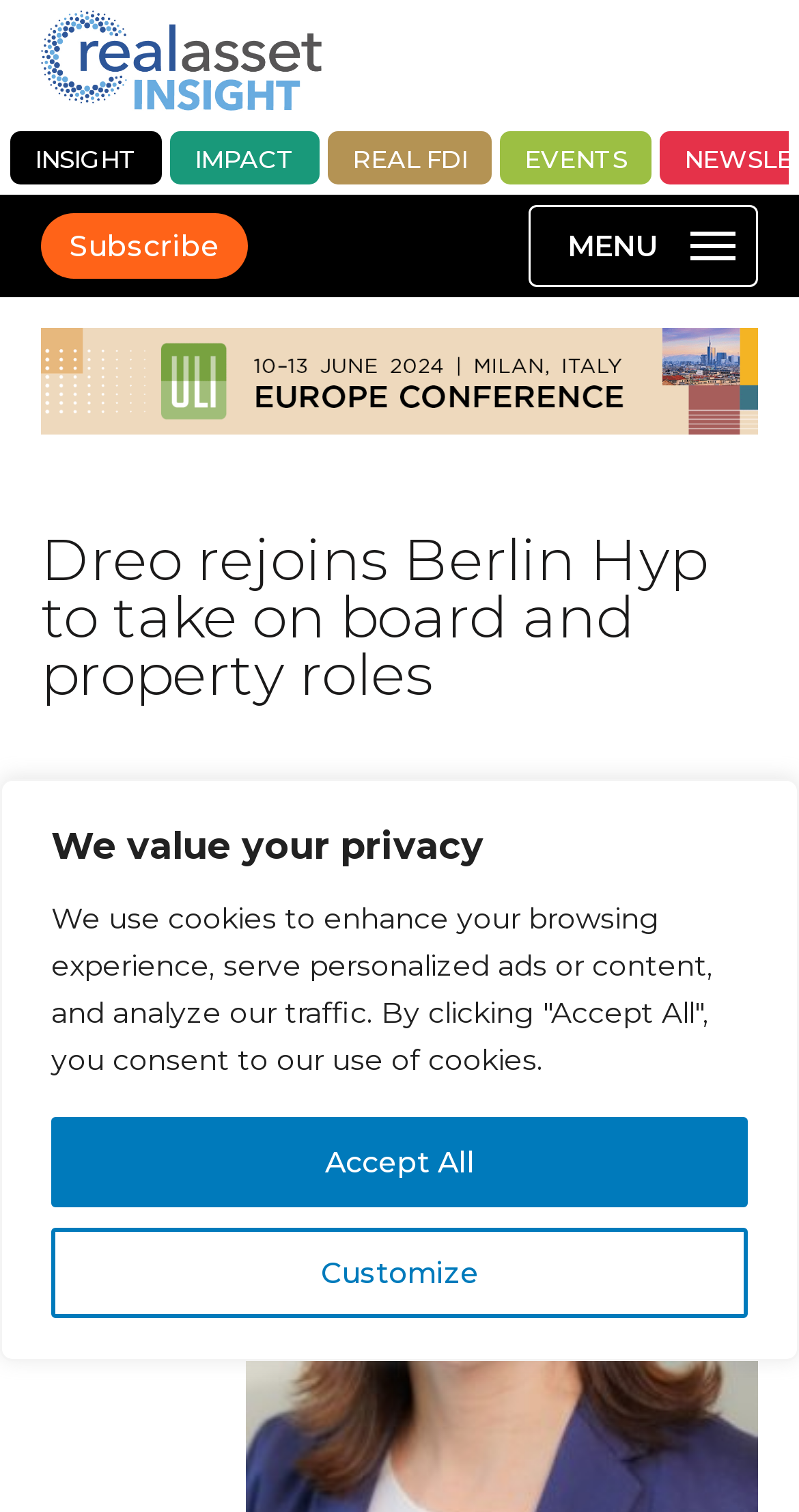Please locate the clickable area by providing the bounding box coordinates to follow this instruction: "view INSIGHT page".

[0.013, 0.086, 0.203, 0.121]